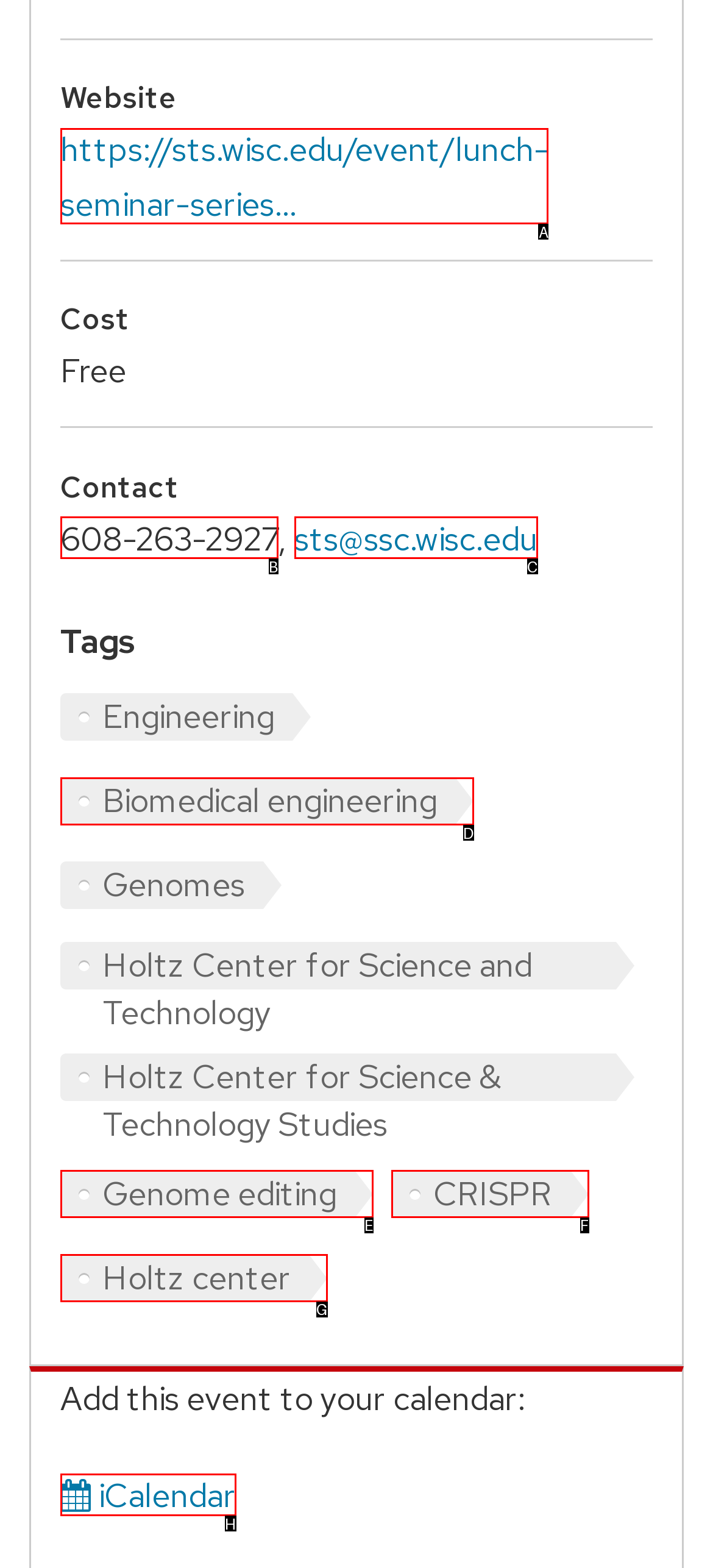Point out which HTML element you should click to fulfill the task: Click the link to the event page.
Provide the option's letter from the given choices.

A